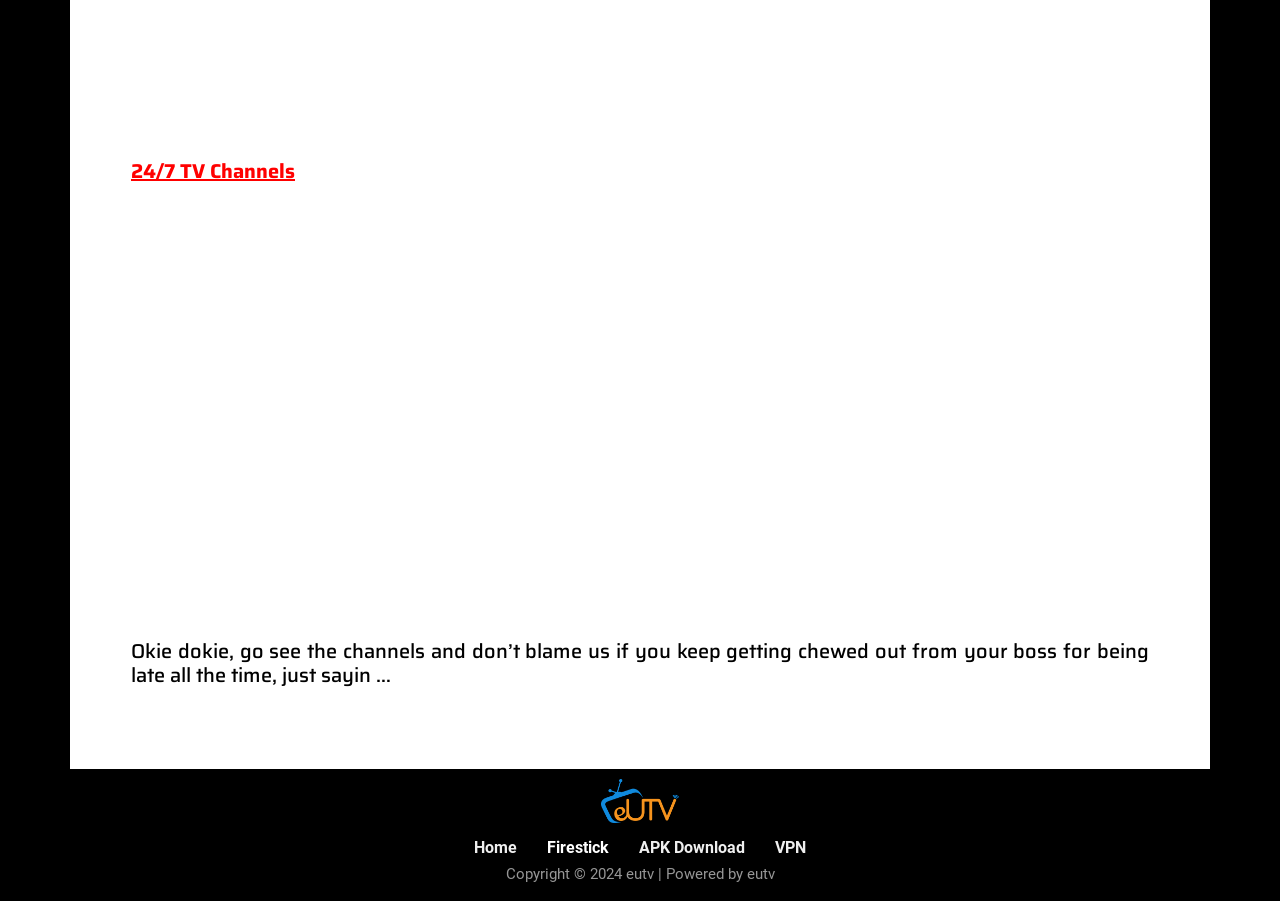Please answer the following question using a single word or phrase: 
What is the copyright information of the webpage?

Copyright 2024 eutv